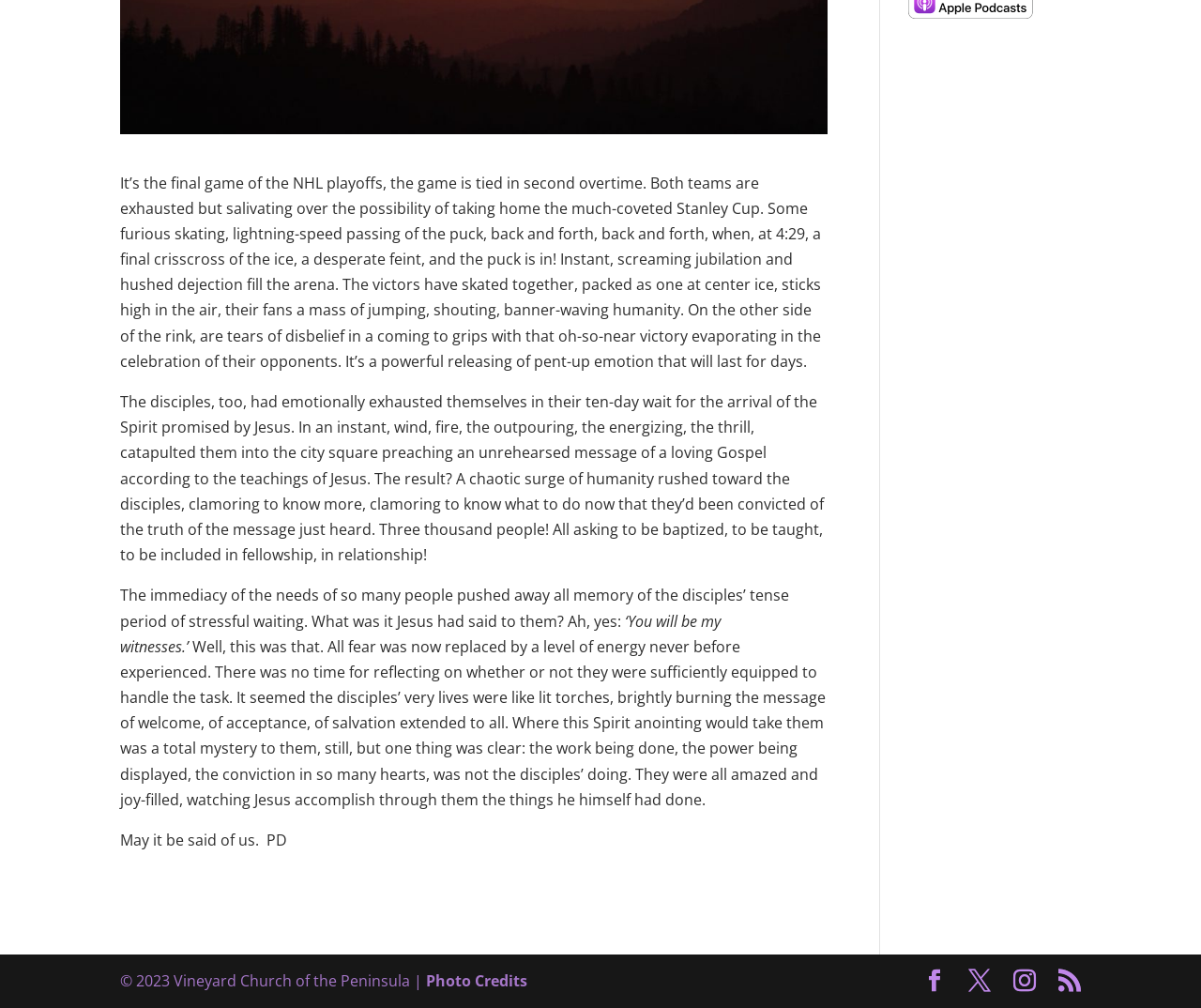Please find the bounding box for the UI component described as follows: "Photo Credits".

[0.355, 0.963, 0.439, 0.983]